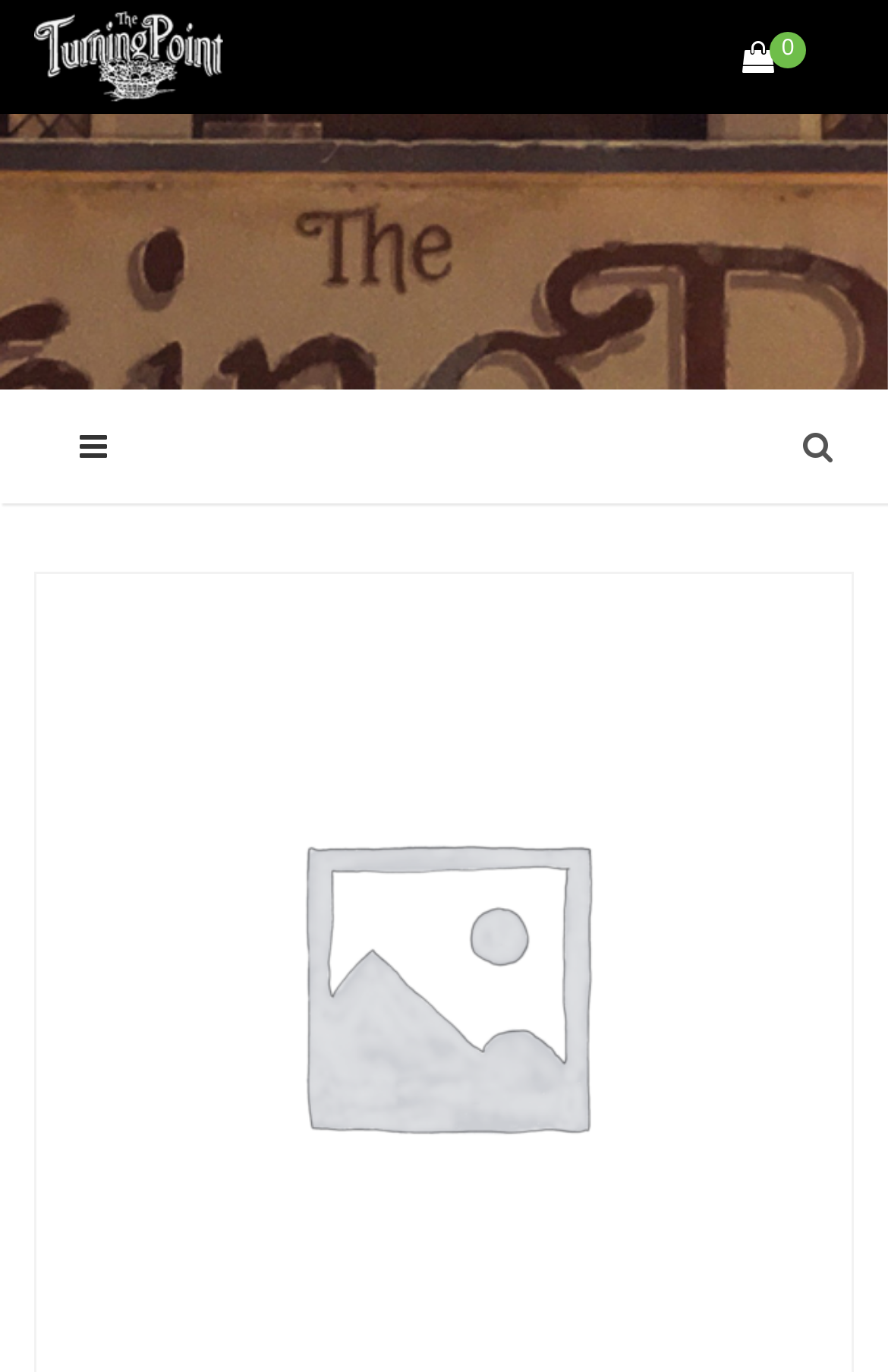Using the provided element description: "0", identify the bounding box coordinates. The coordinates should be four floats between 0 and 1 in the order [left, top, right, bottom].

[0.836, 0.028, 0.885, 0.108]